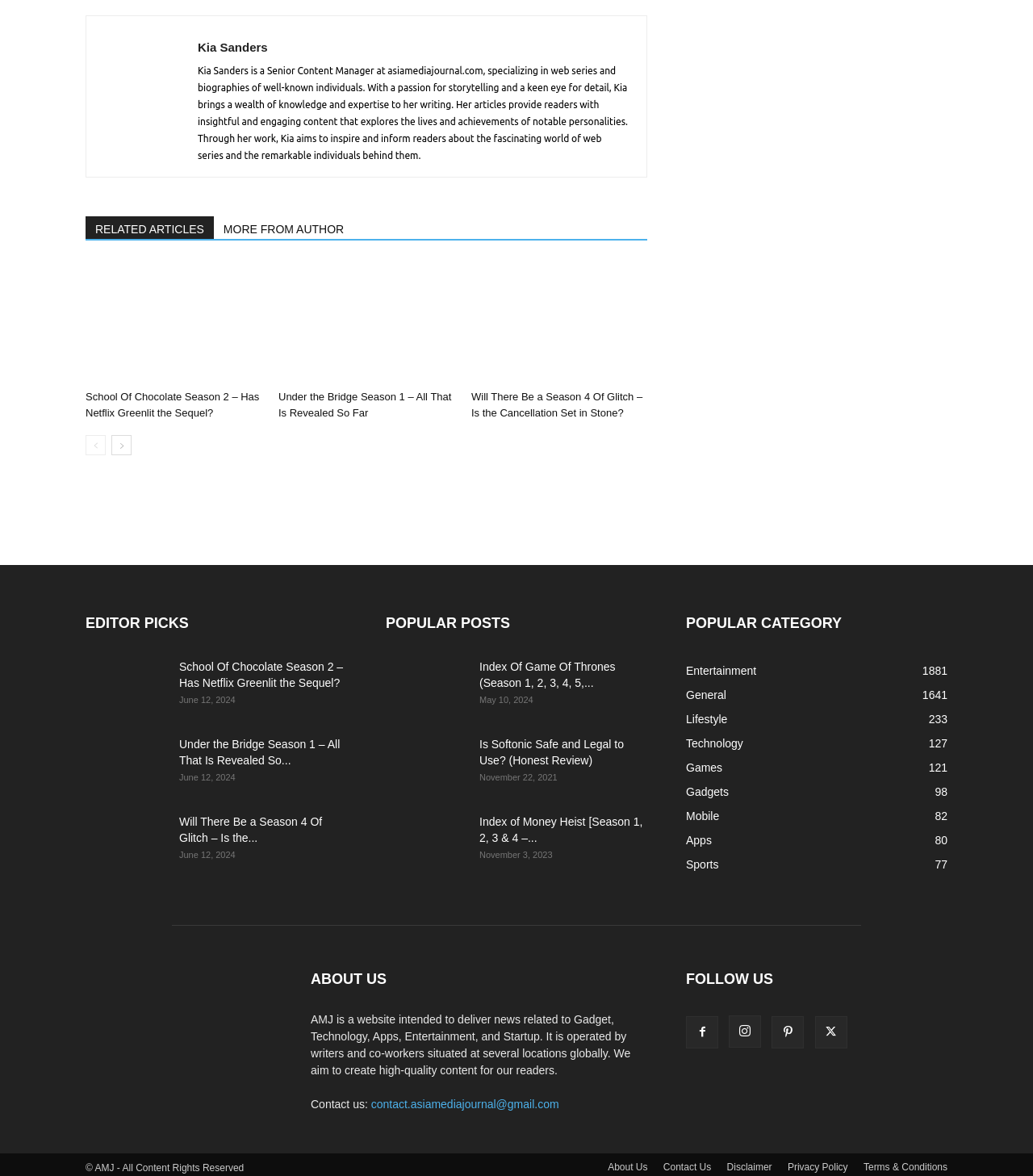What is the date of the 'Index Of Game Of Thrones' article?
Please utilize the information in the image to give a detailed response to the question.

The date of the 'Index Of Game Of Thrones' article is mentioned under the 'POPULAR POSTS' section, which is May 10, 2024.